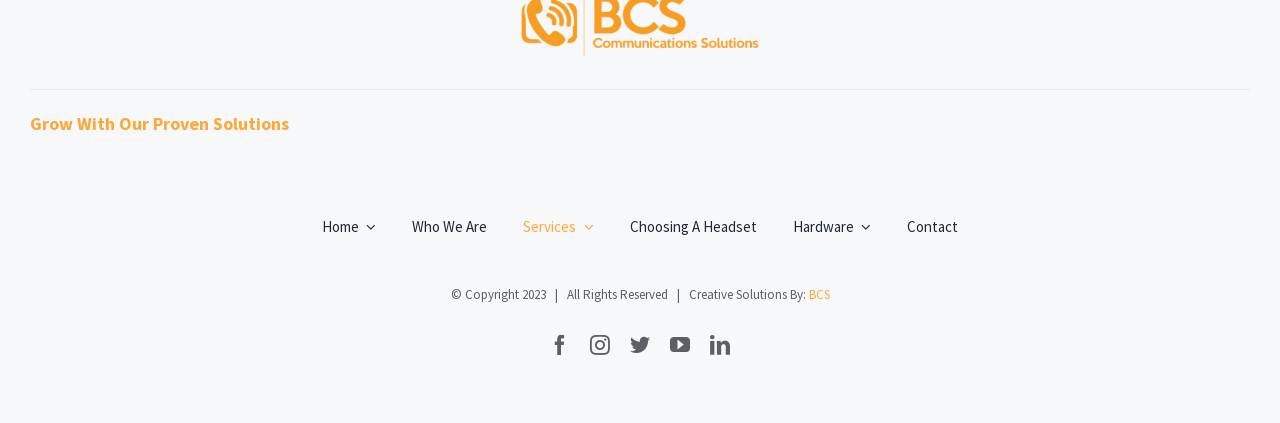Show the bounding box coordinates for the element that needs to be clicked to execute the following instruction: "register". Provide the coordinates in the form of four float numbers between 0 and 1, i.e., [left, top, right, bottom].

None